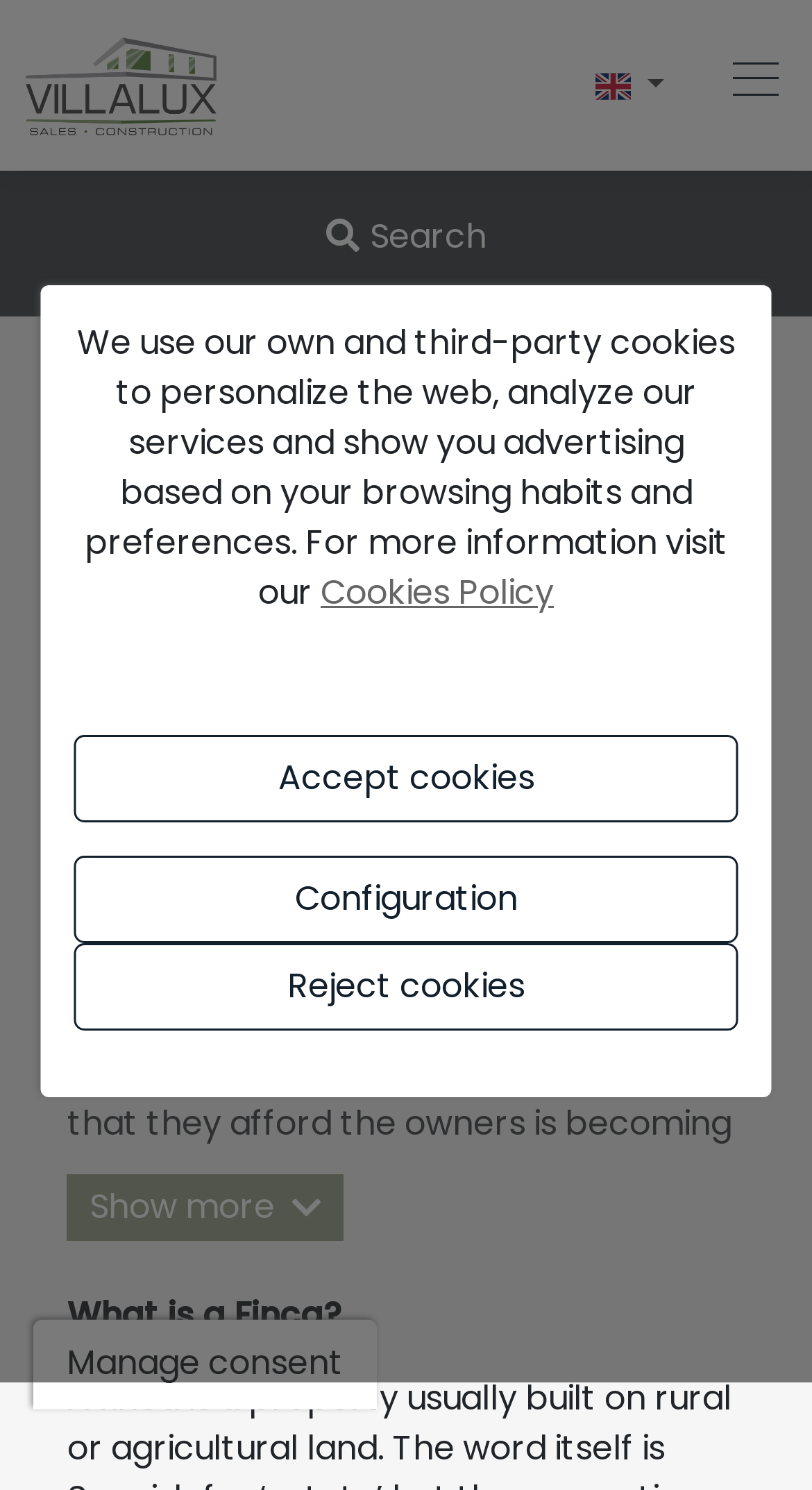Examine the image and give a thorough answer to the following question:
What type of properties are for sale?

The webpage is about fincas for sale in Javea, Costa Blanca, which is indicated by the heading 'Fincas For Sale in Javea' and the text 'fincas available for sale in Javea'.